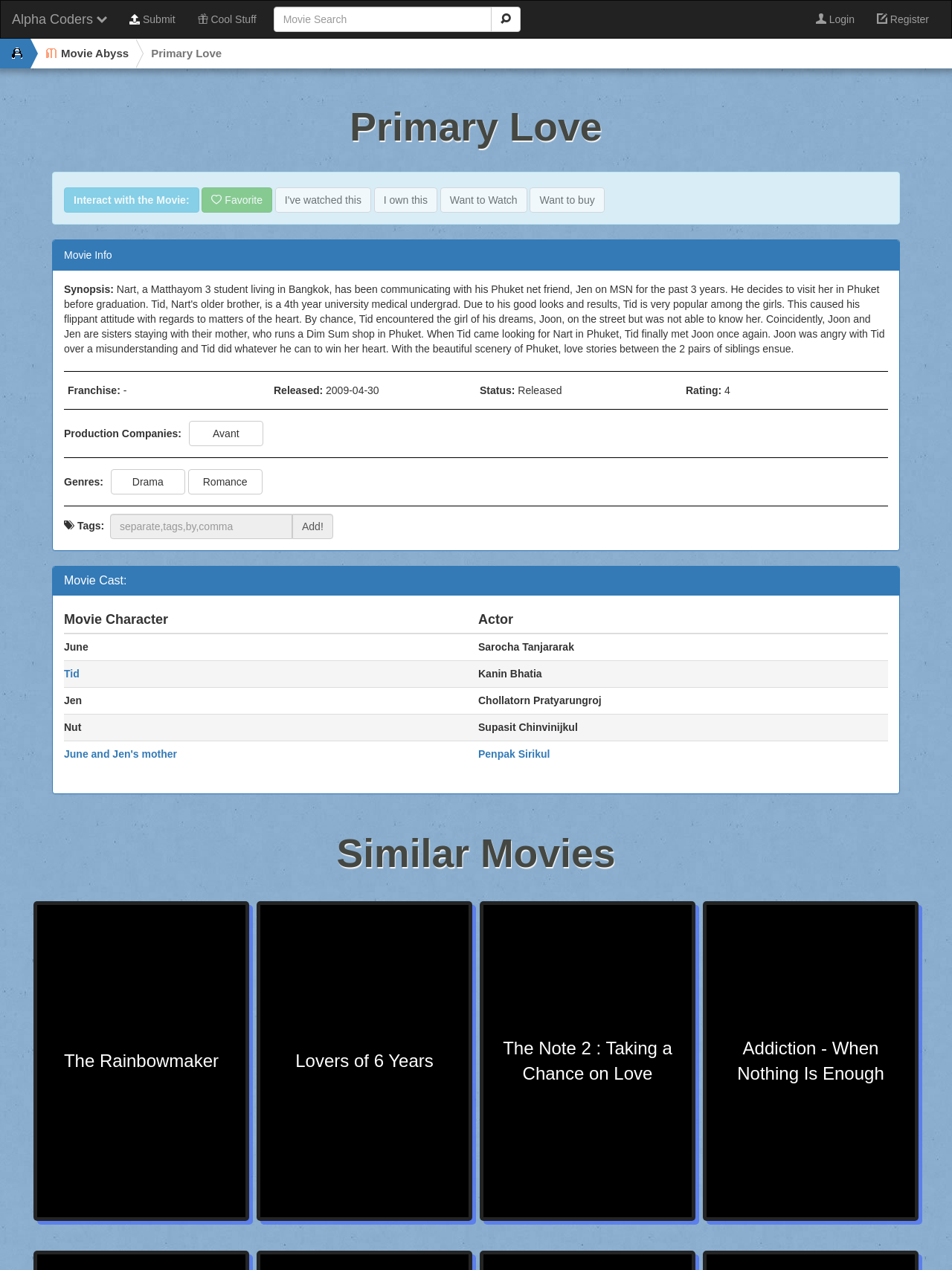Create an in-depth description of the webpage, covering main sections.

This webpage is about the movie "Primary Love" and provides various information and features related to the movie. At the top, there are several links, including "Alpha Coders" and "Movie Abyss", as well as a search bar and a button to submit a search query. 

To the right of the search bar, there are links to "Cool Stuff", "Login", and "Register". Below the search bar, there is a heading that reads "Primary Love" and a brief introduction to the movie. 

The main content of the webpage is divided into several sections. The first section is about interacting with the movie, where users can favorite, own, want to watch, or want to buy the movie, but these options are only available for logged-in users. 

The next section provides movie information, including the synopsis, franchise, release date, status, rating, production companies, genres, and tags. There are also links to the production companies and genres. 

Below the movie information, there is a section about the movie cast, which lists the characters and the actors who played them. 

Finally, at the bottom of the webpage, there is a section that recommends similar movies, with links to each movie's page.